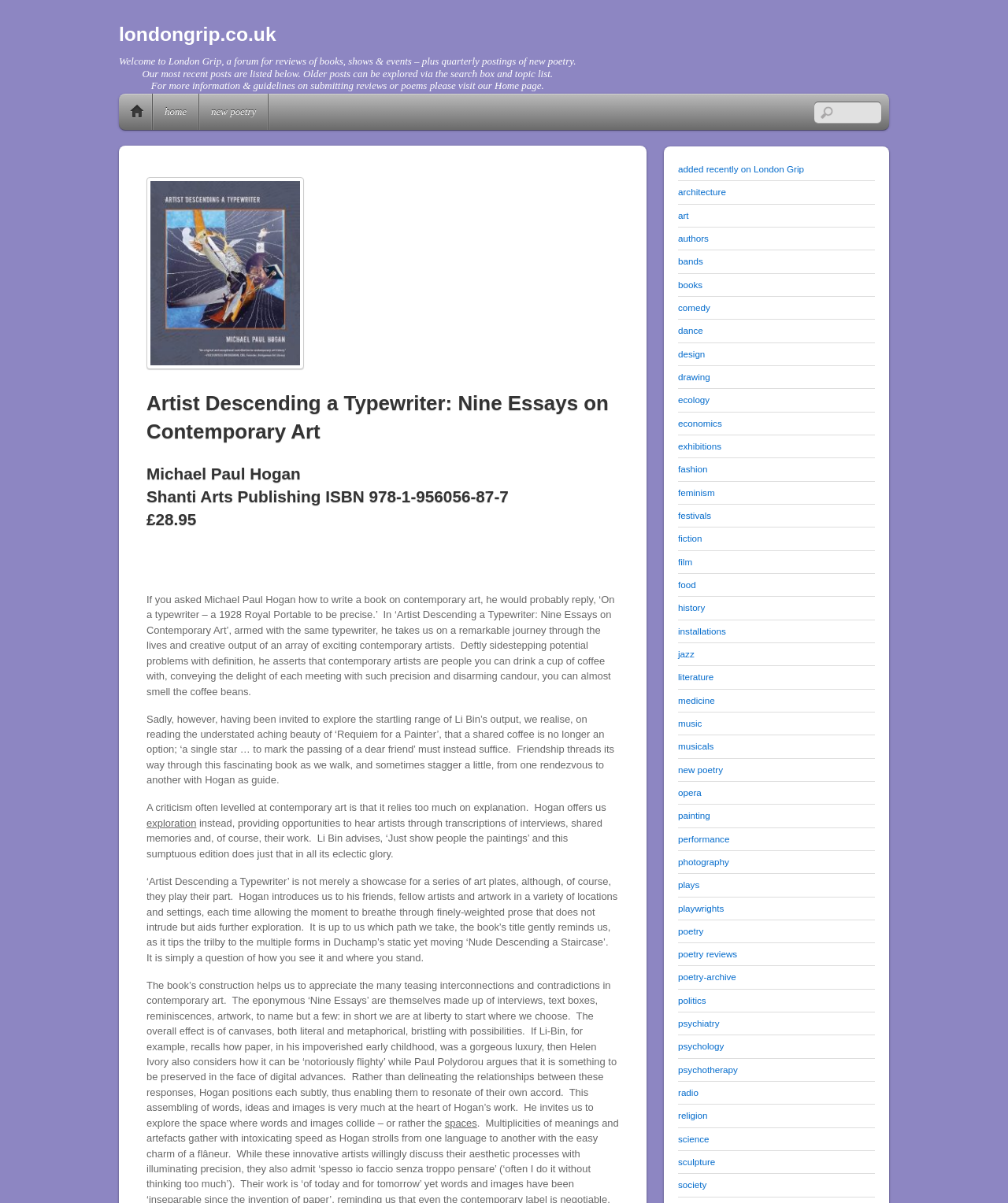Respond to the question below with a single word or phrase:
What is the price of the book?

£28.95